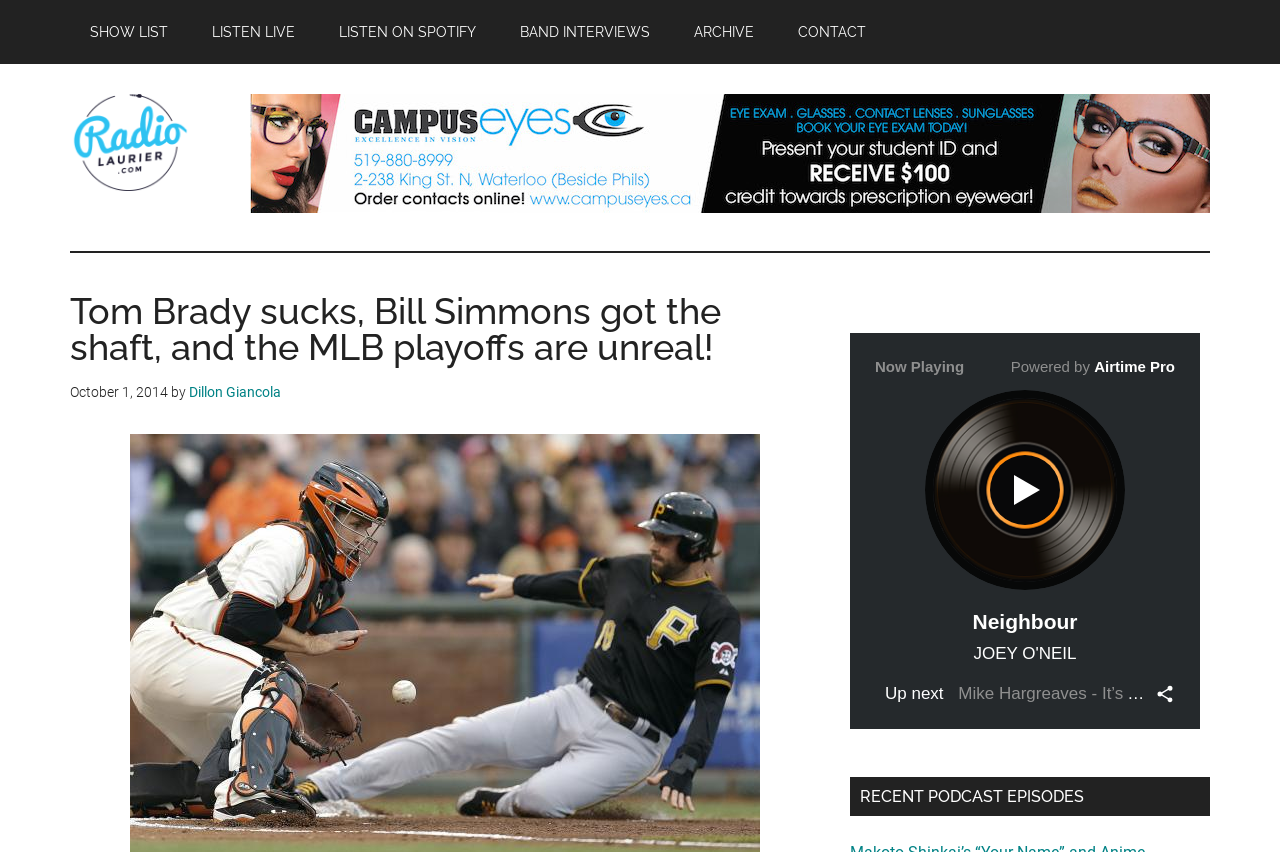Identify the coordinates of the bounding box for the element that must be clicked to accomplish the instruction: "Click on the 'SHOW LIST' link".

[0.055, 0.0, 0.147, 0.075]